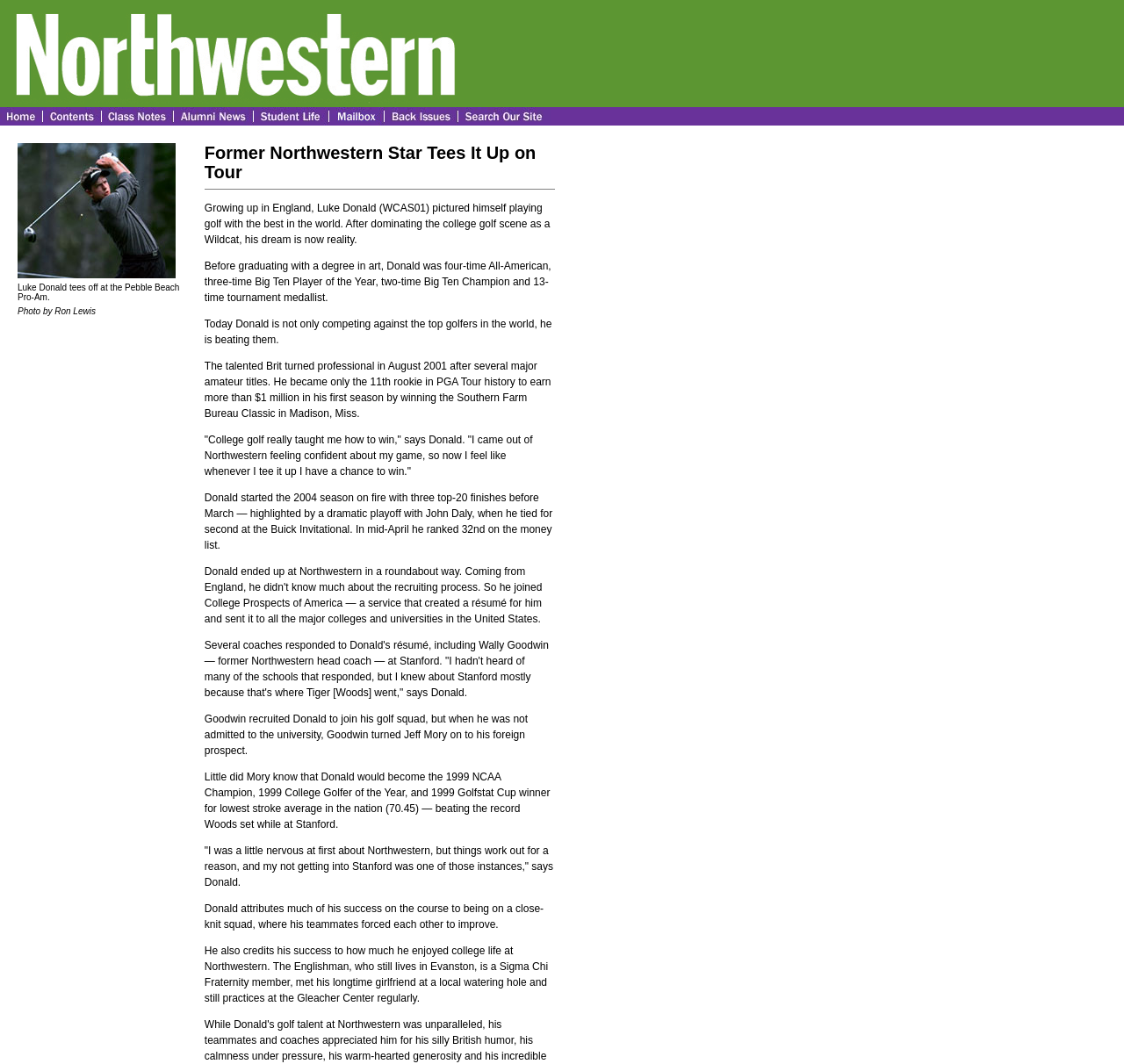From the webpage screenshot, predict the bounding box of the UI element that matches this description: "name="Classnotes"".

[0.091, 0.106, 0.155, 0.12]